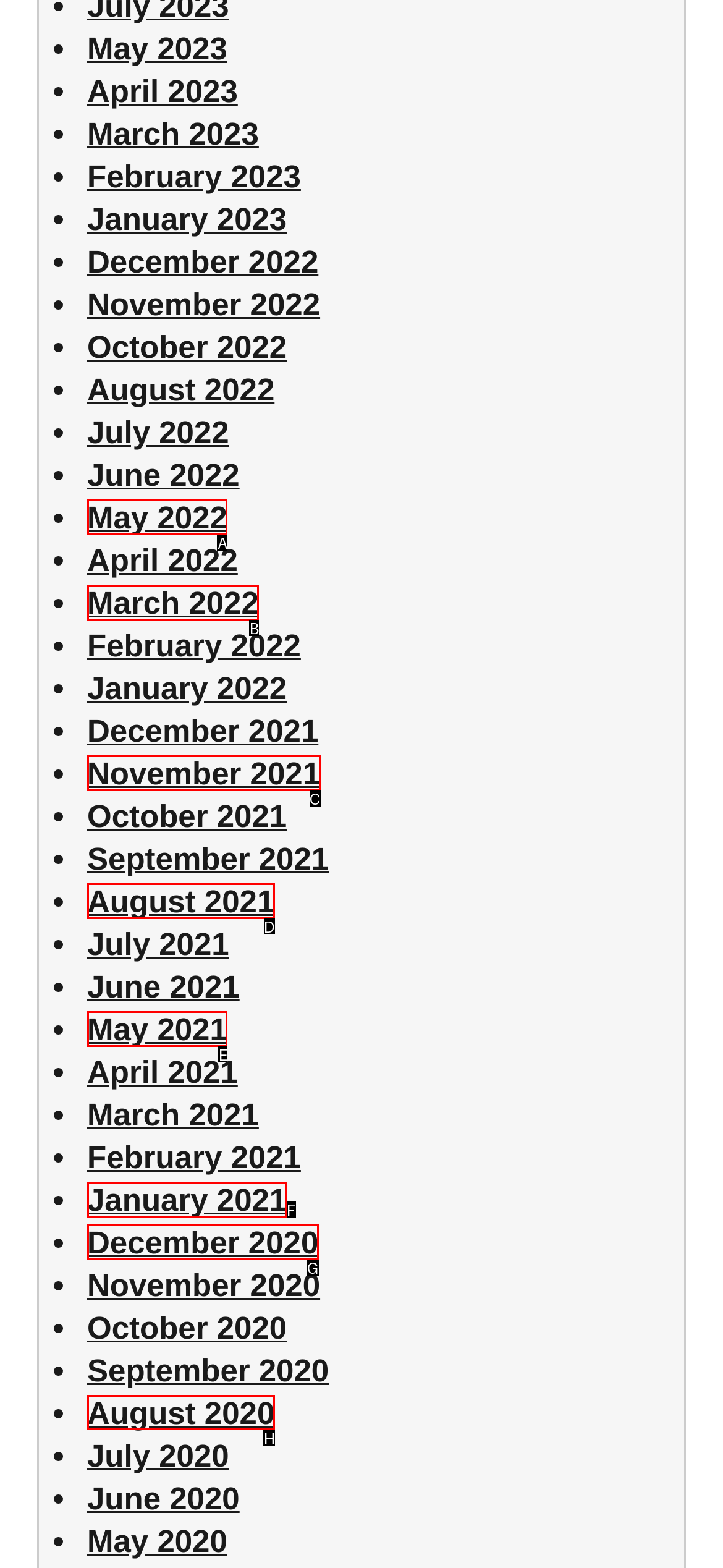Select the correct option from the given choices to perform this task: visit the firm's page. Provide the letter of that option.

None